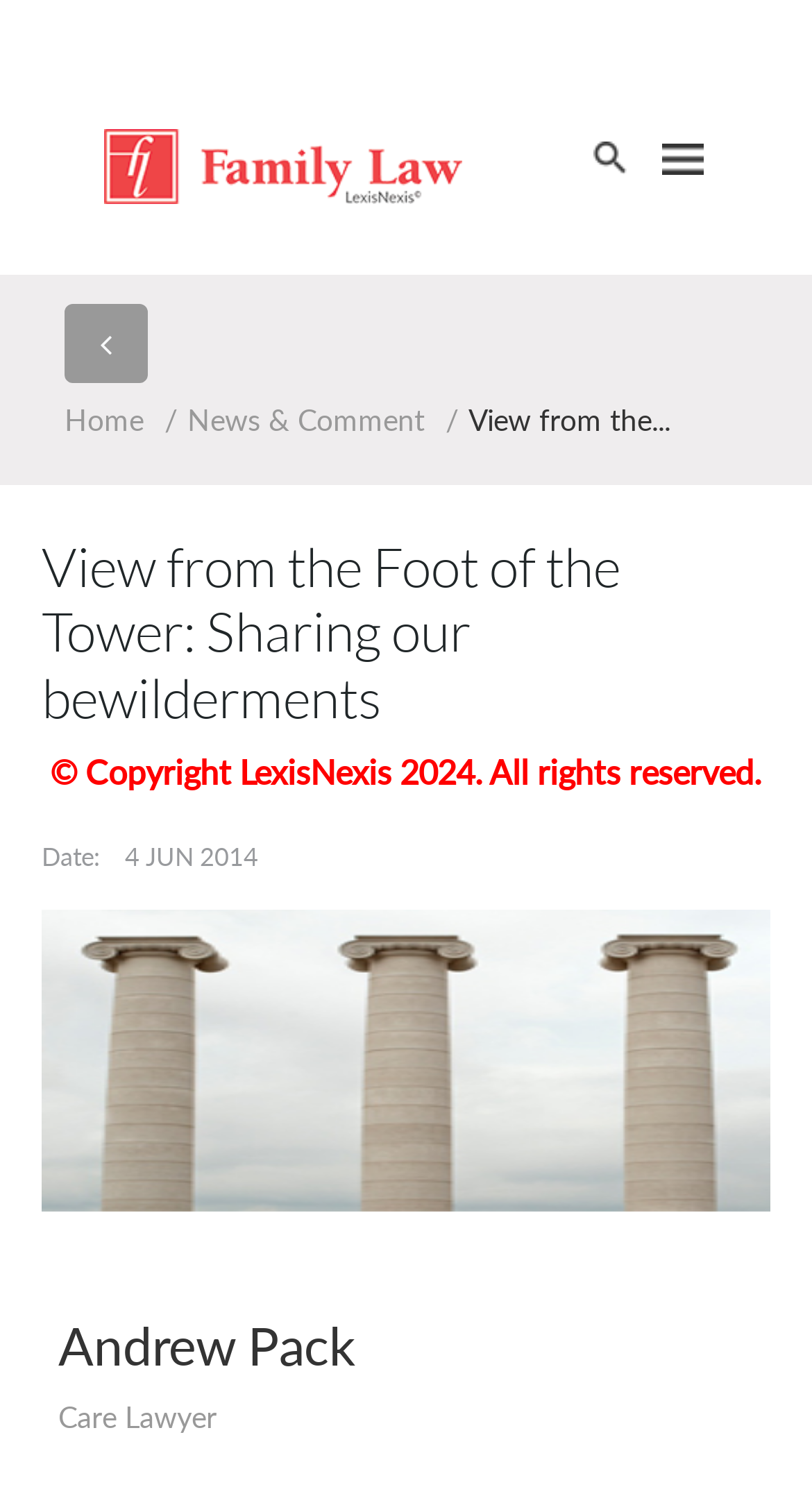How many links are there in the navigation menu?
Give a detailed explanation using the information visible in the image.

I found the number of links in the navigation menu by counting the link elements that say 'Home', '/' and 'News & Comment'.